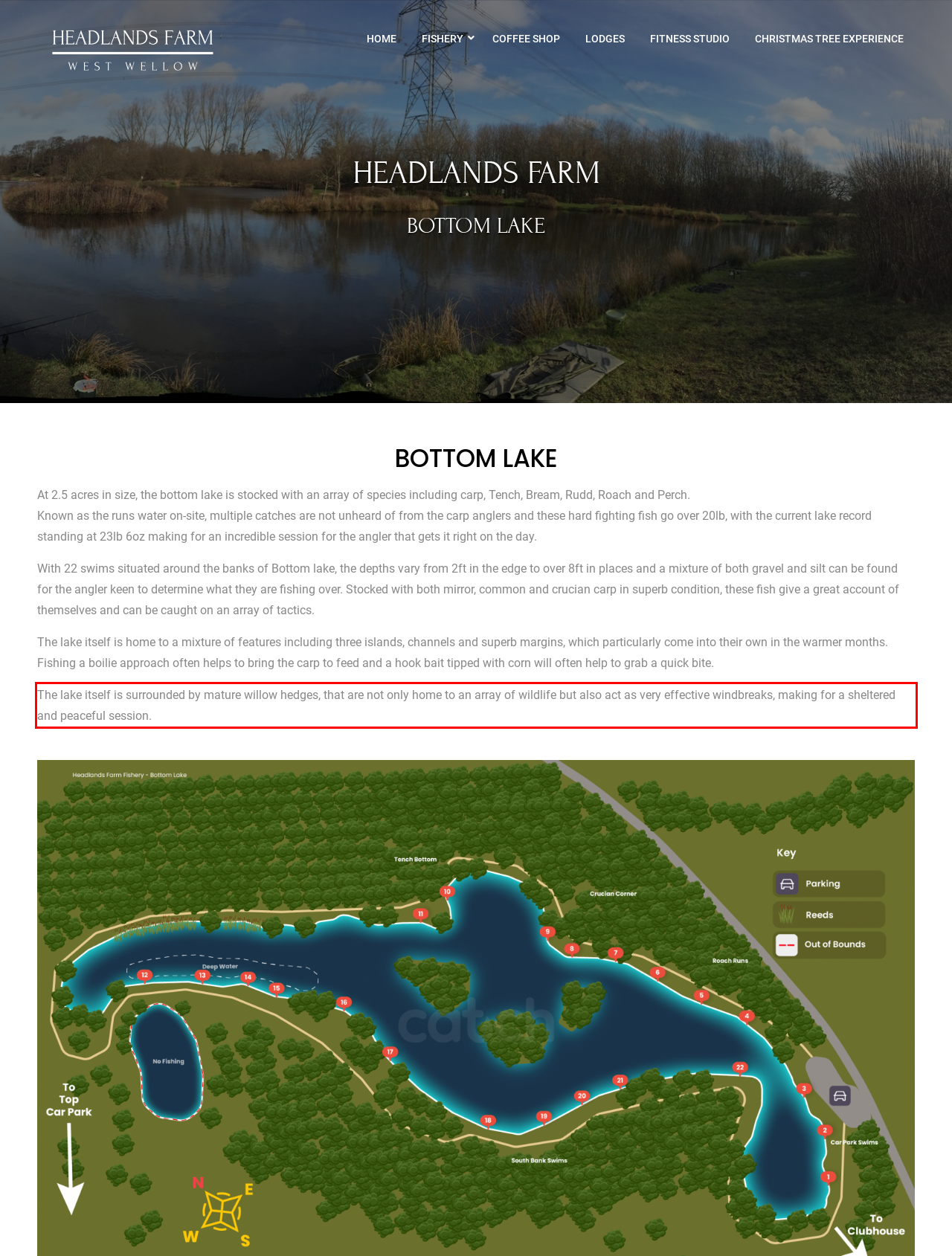Please perform OCR on the text within the red rectangle in the webpage screenshot and return the text content.

The lake itself is surrounded by mature willow hedges, that are not only home to an array of wildlife but also act as very effective windbreaks, making for a sheltered and peaceful session.